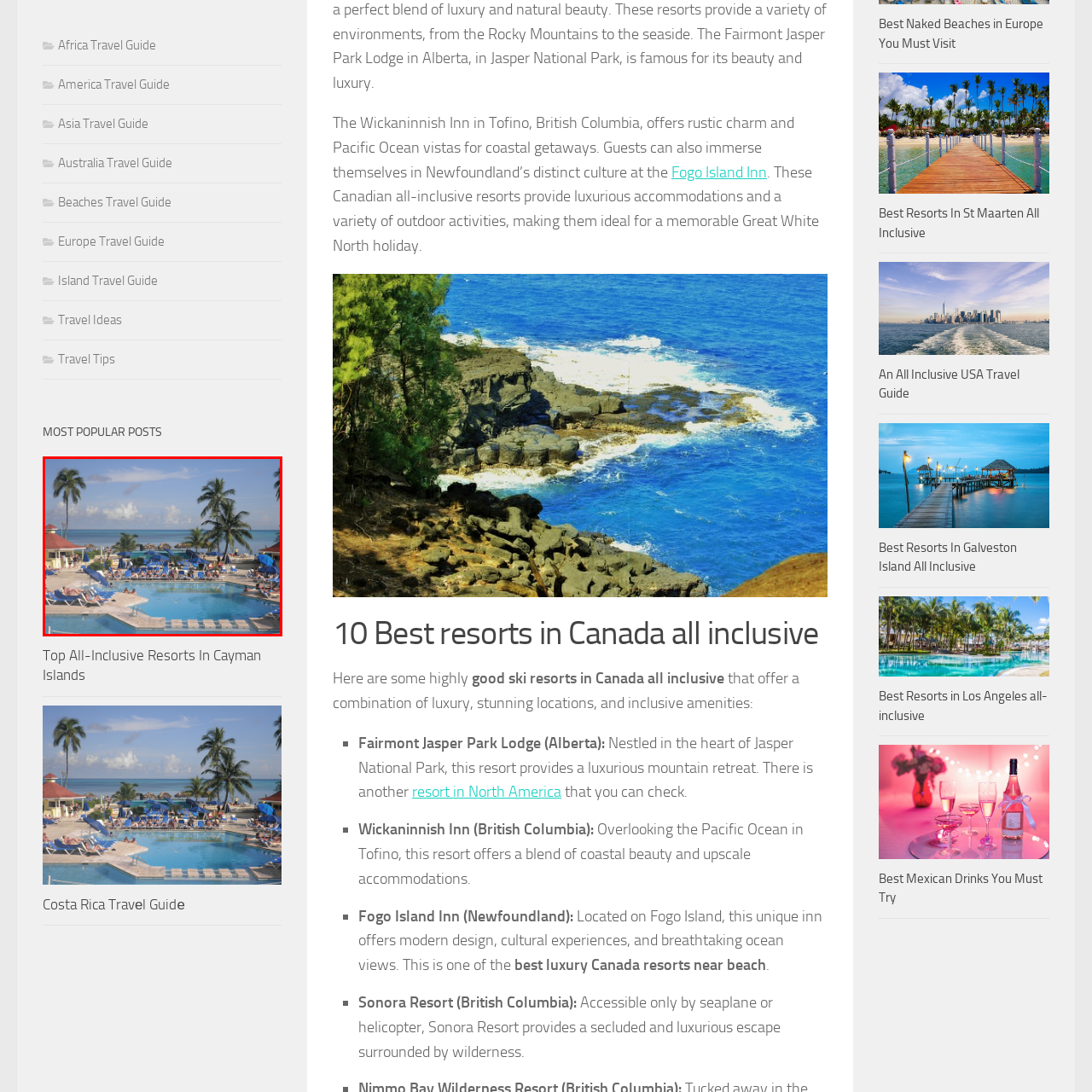What type of trees frame the scene?
Focus on the section of the image outlined in red and give a thorough answer to the question.

The caption describes the lush trees surrounding the pool as 'palm trees', which are swaying gently in the warm breeze.